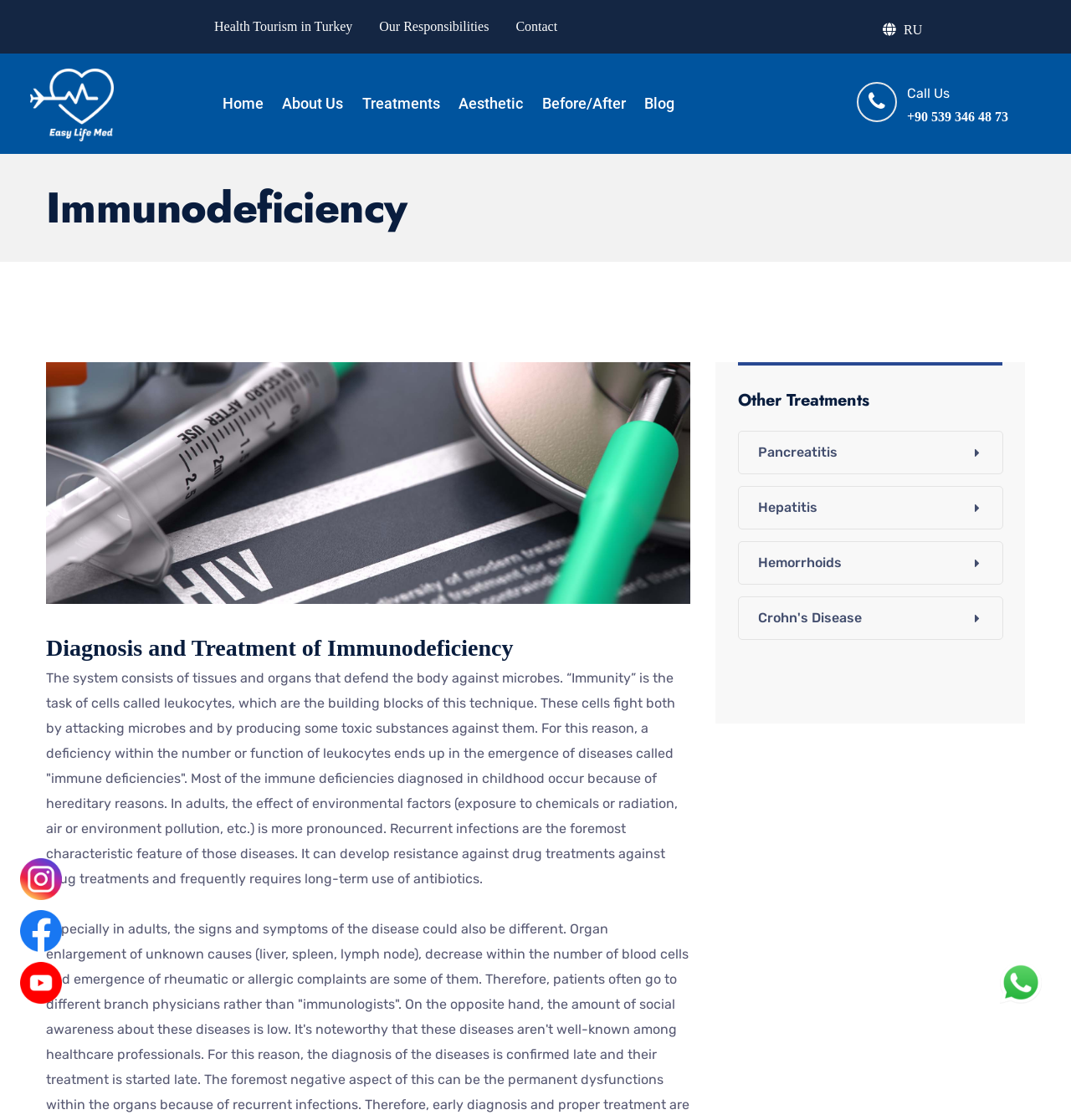Please identify the bounding box coordinates of where to click in order to follow the instruction: "Click on the 'Blog' link".

[0.602, 0.048, 0.63, 0.137]